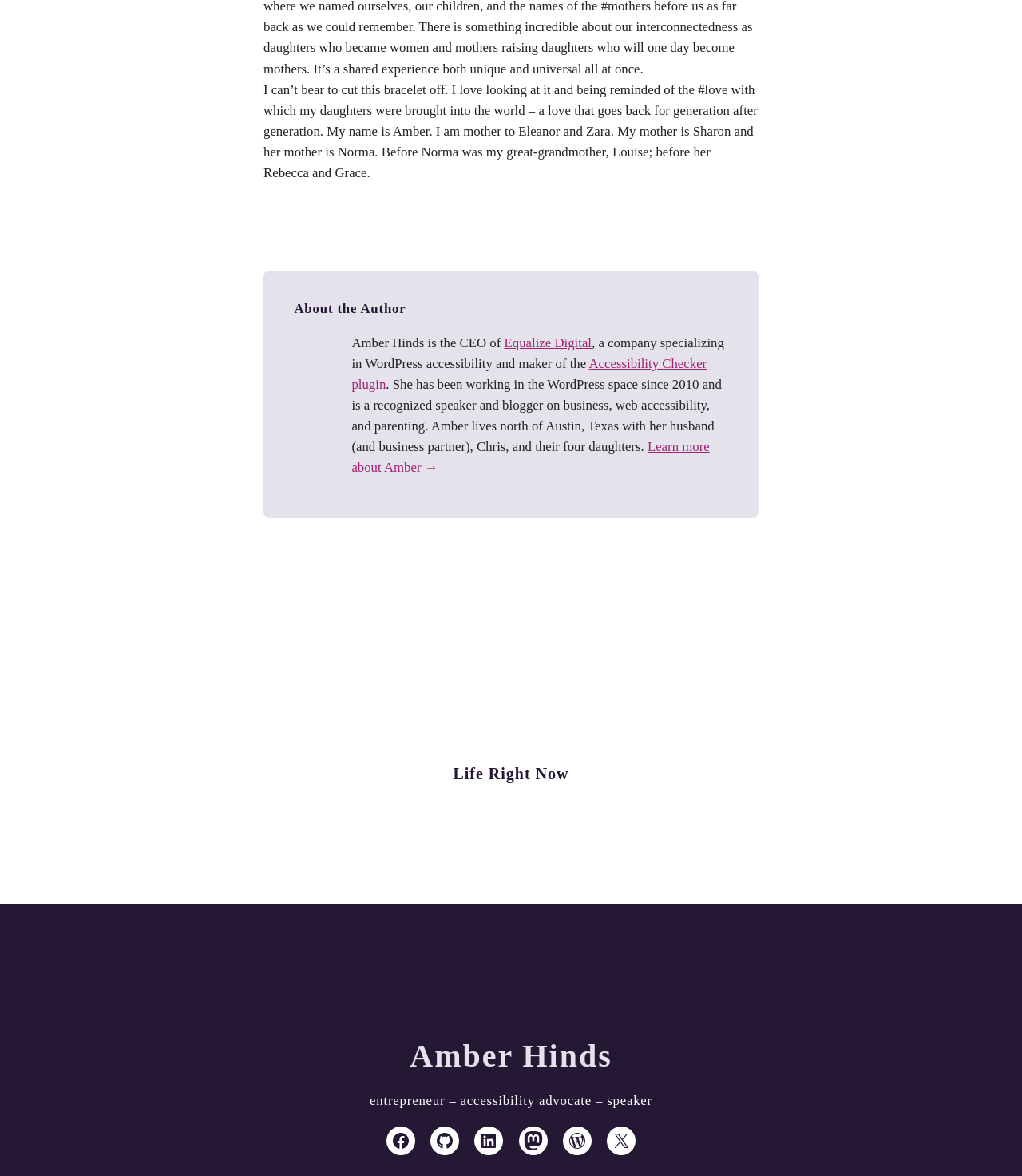Using the description: "alt="Saying Goodbye to Pocket"", determine the UI element's bounding box coordinates. Ensure the coordinates are in the format of four float numbers between 0 and 1, i.e., [left, top, right, bottom].

[0.423, 0.679, 0.577, 0.812]